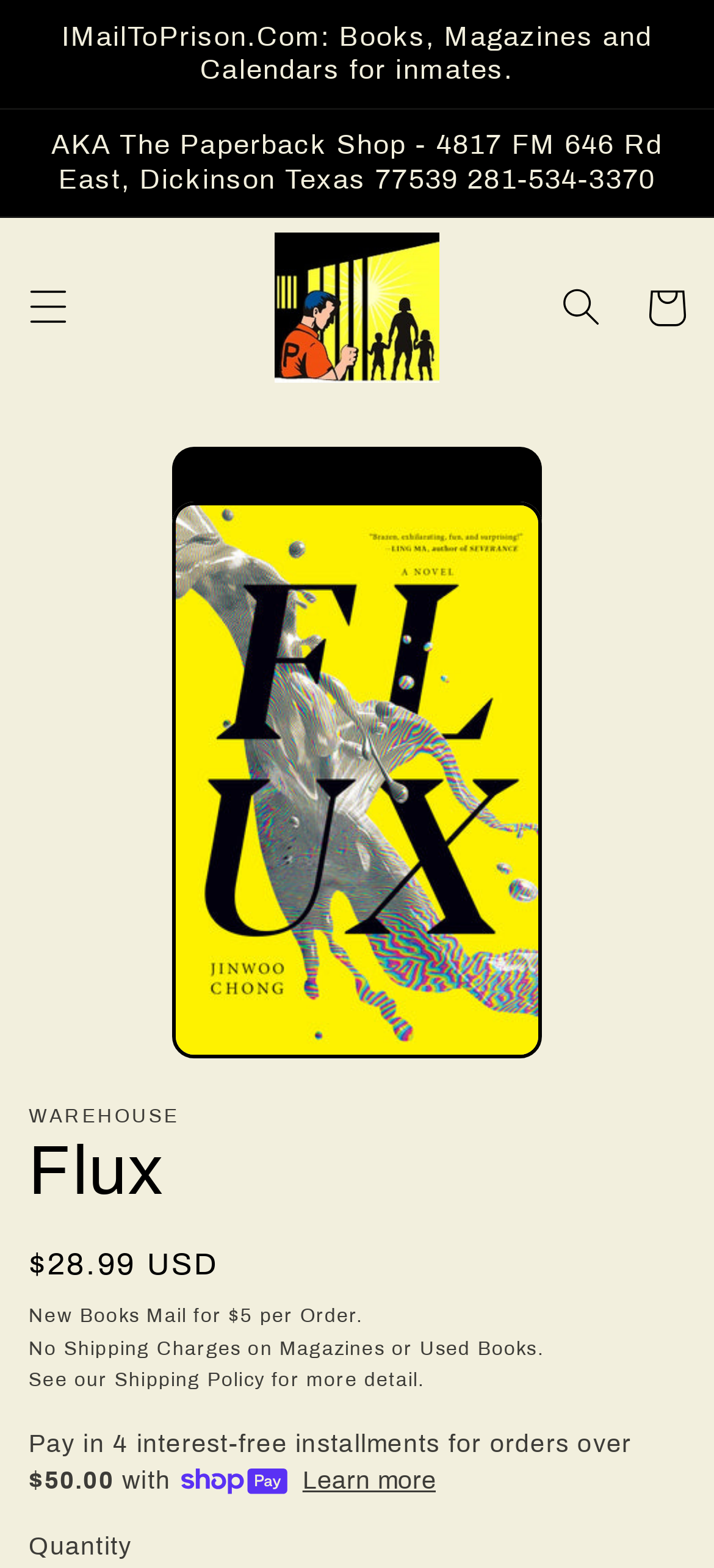Please provide the bounding box coordinates in the format (top-left x, top-left y, bottom-right x, bottom-right y). Remember, all values are floating point numbers between 0 and 1. What is the bounding box coordinate of the region described as: Learn more

[0.424, 0.933, 0.611, 0.956]